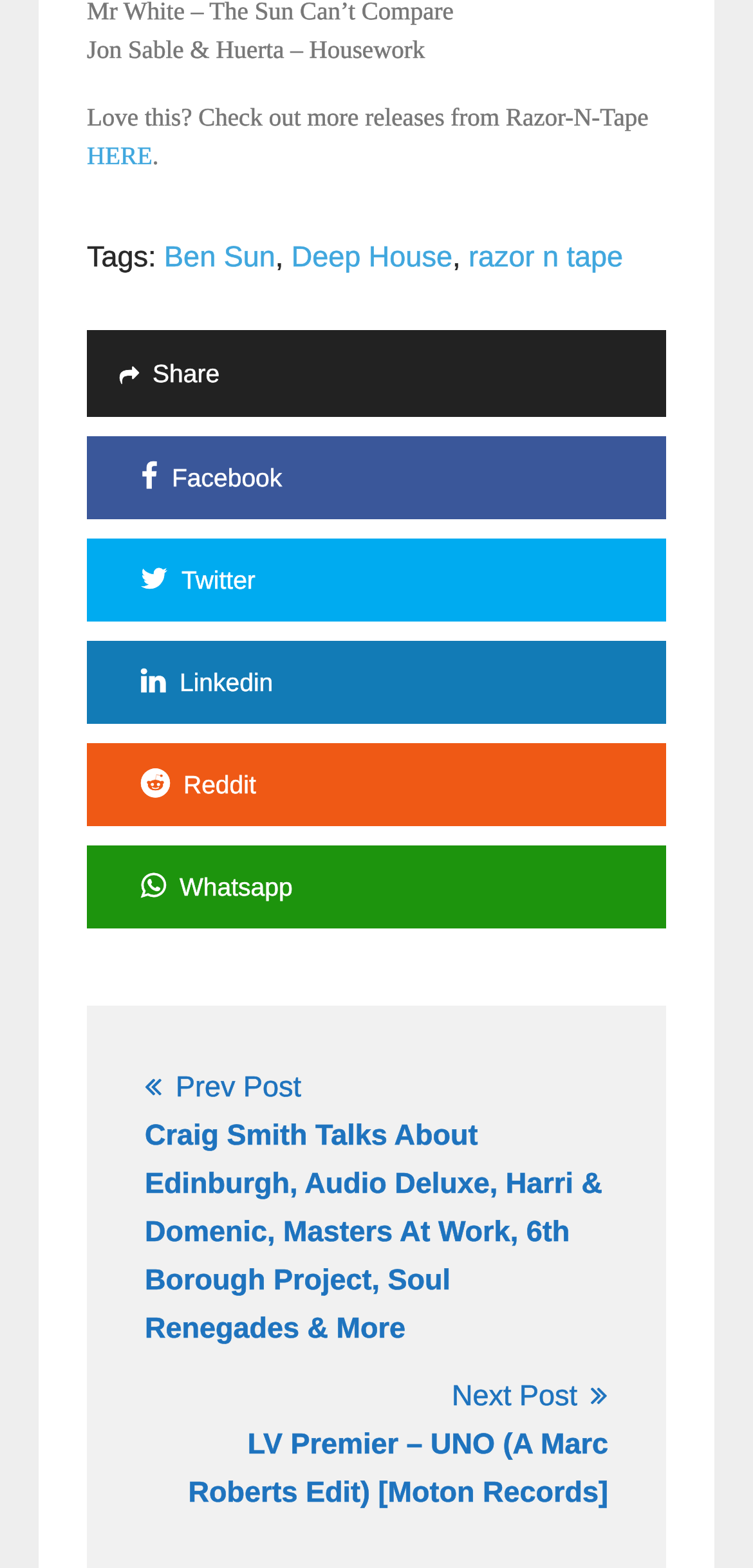Find the bounding box coordinates of the clickable area required to complete the following action: "Go to the next post".

[0.192, 0.875, 0.808, 0.967]